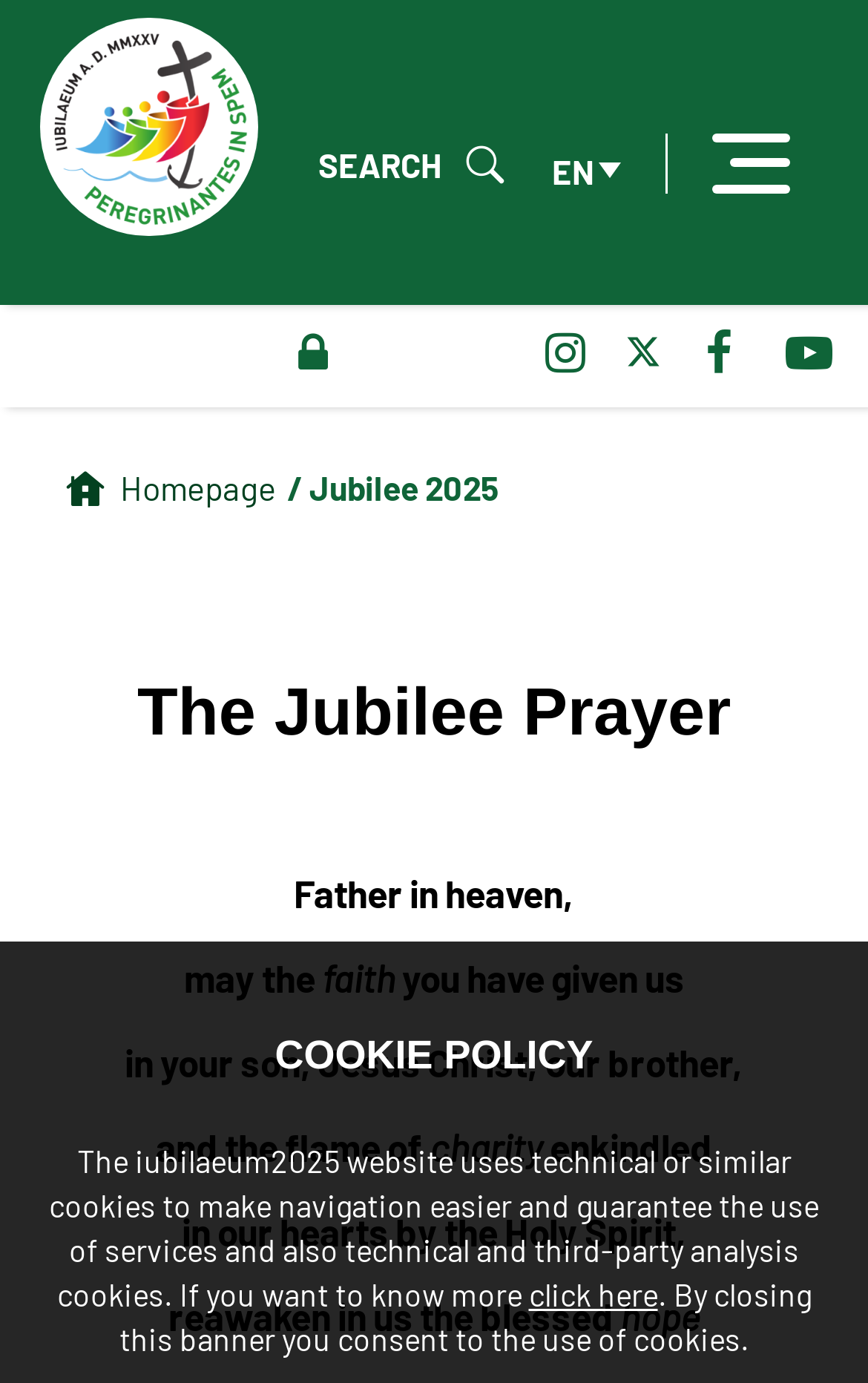Please indicate the bounding box coordinates of the element's region to be clicked to achieve the instruction: "Go to the pilgrims area". Provide the coordinates as four float numbers between 0 and 1, i.e., [left, top, right, bottom].

[0.323, 0.238, 0.377, 0.274]